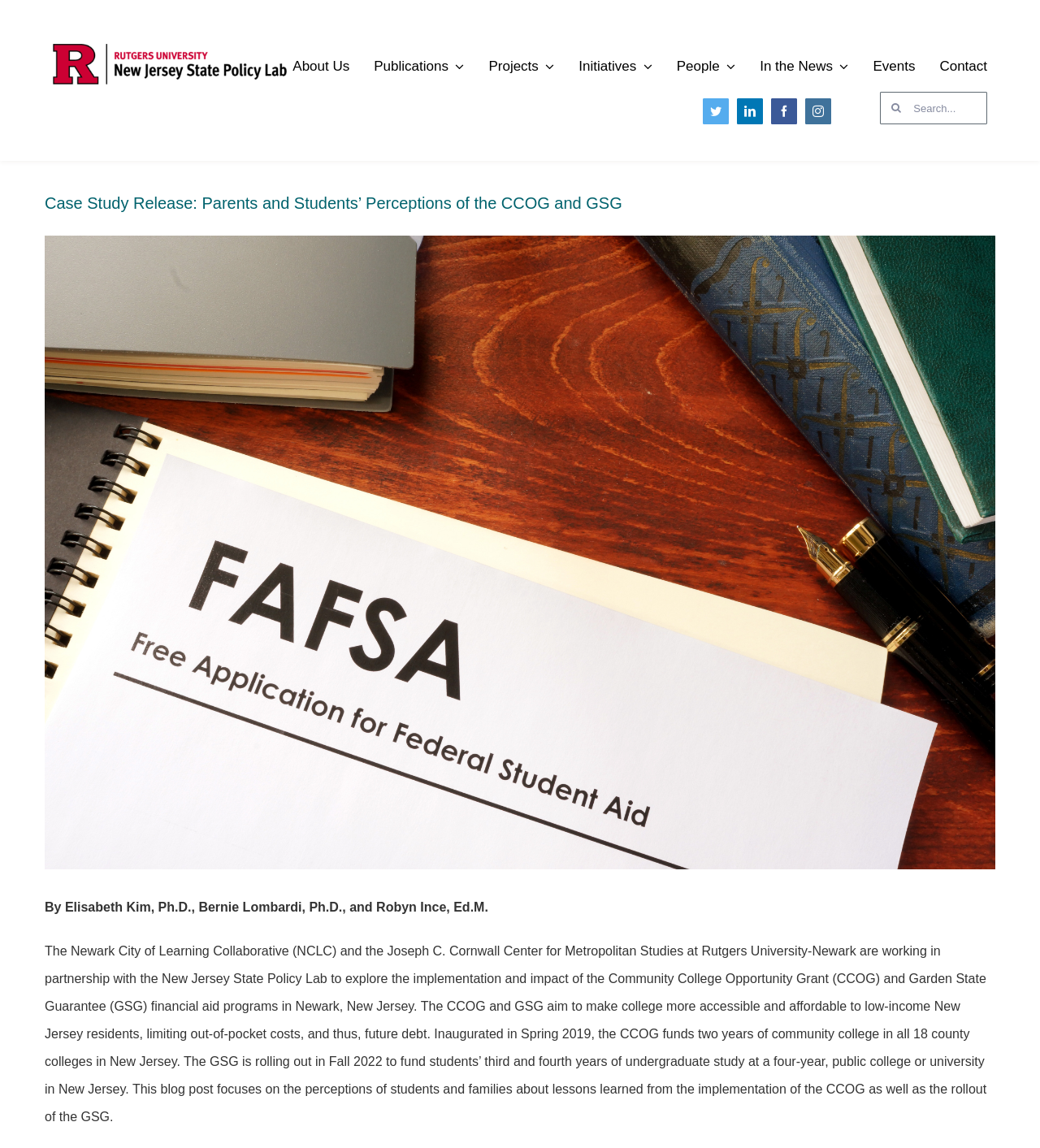Determine the bounding box coordinates of the region that needs to be clicked to achieve the task: "Search for something".

[0.846, 0.08, 0.949, 0.108]